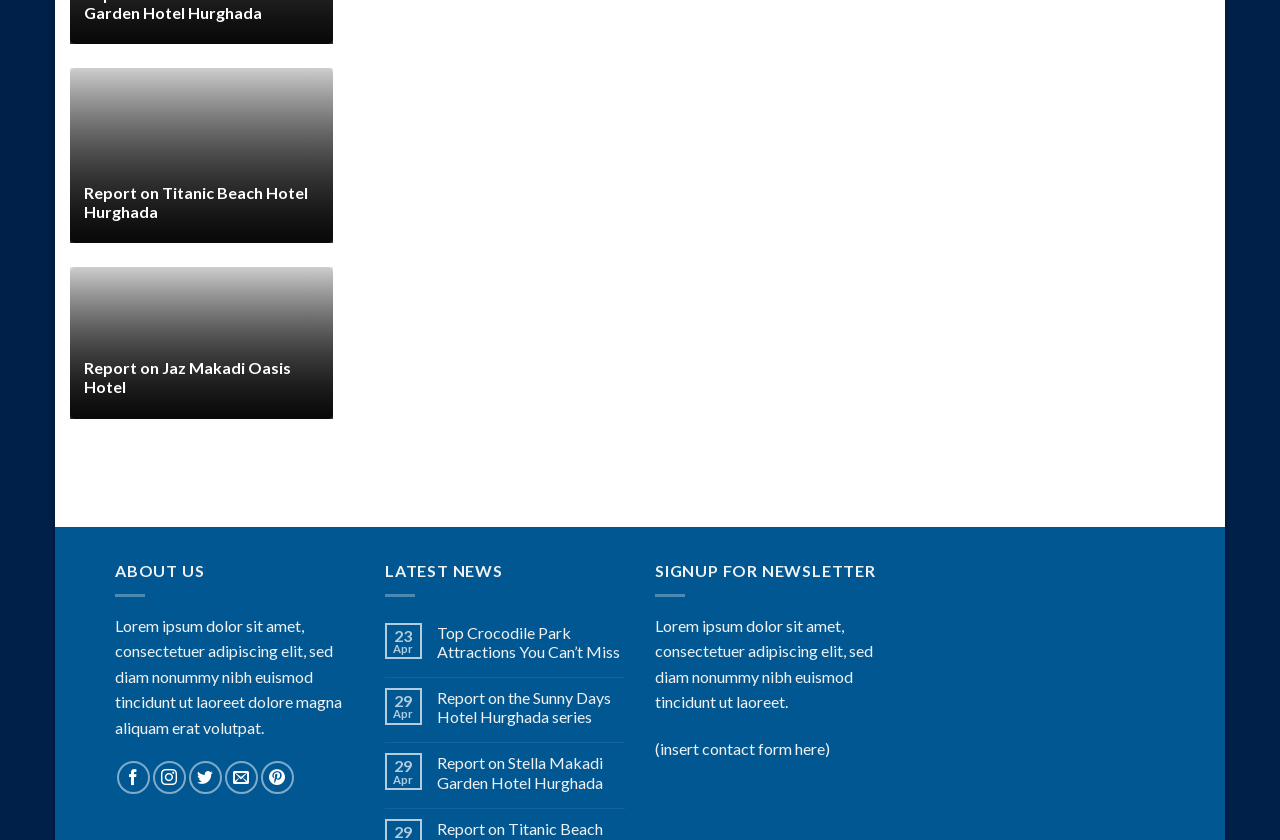Find the bounding box coordinates for the area you need to click to carry out the instruction: "Signup for newsletter". The coordinates should be four float numbers between 0 and 1, indicated as [left, top, right, bottom].

[0.512, 0.667, 0.684, 0.69]